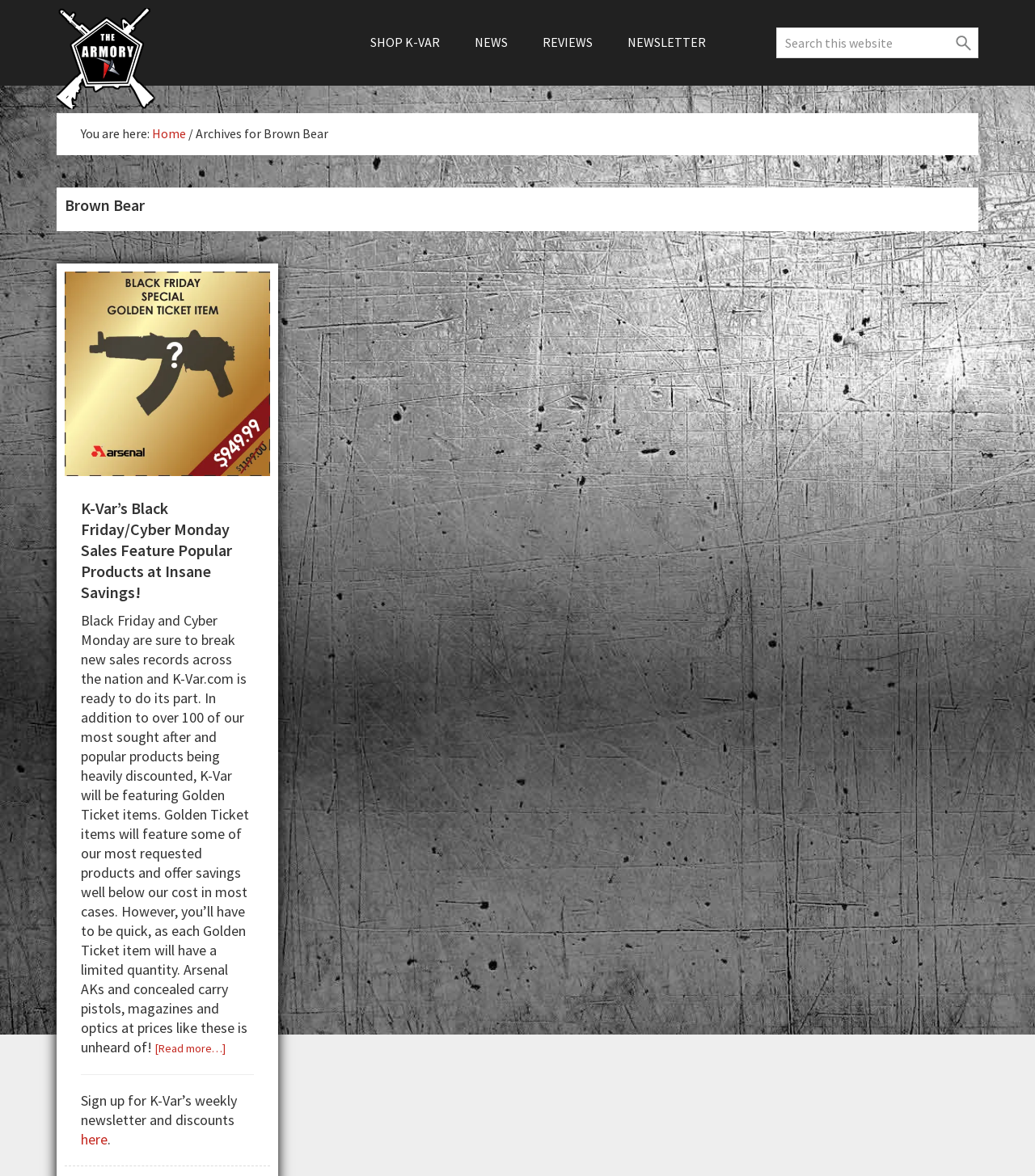What is the main category of products sold on this website?
Please look at the screenshot and answer using one word or phrase.

Firearms, Gun Parts, & Accessories